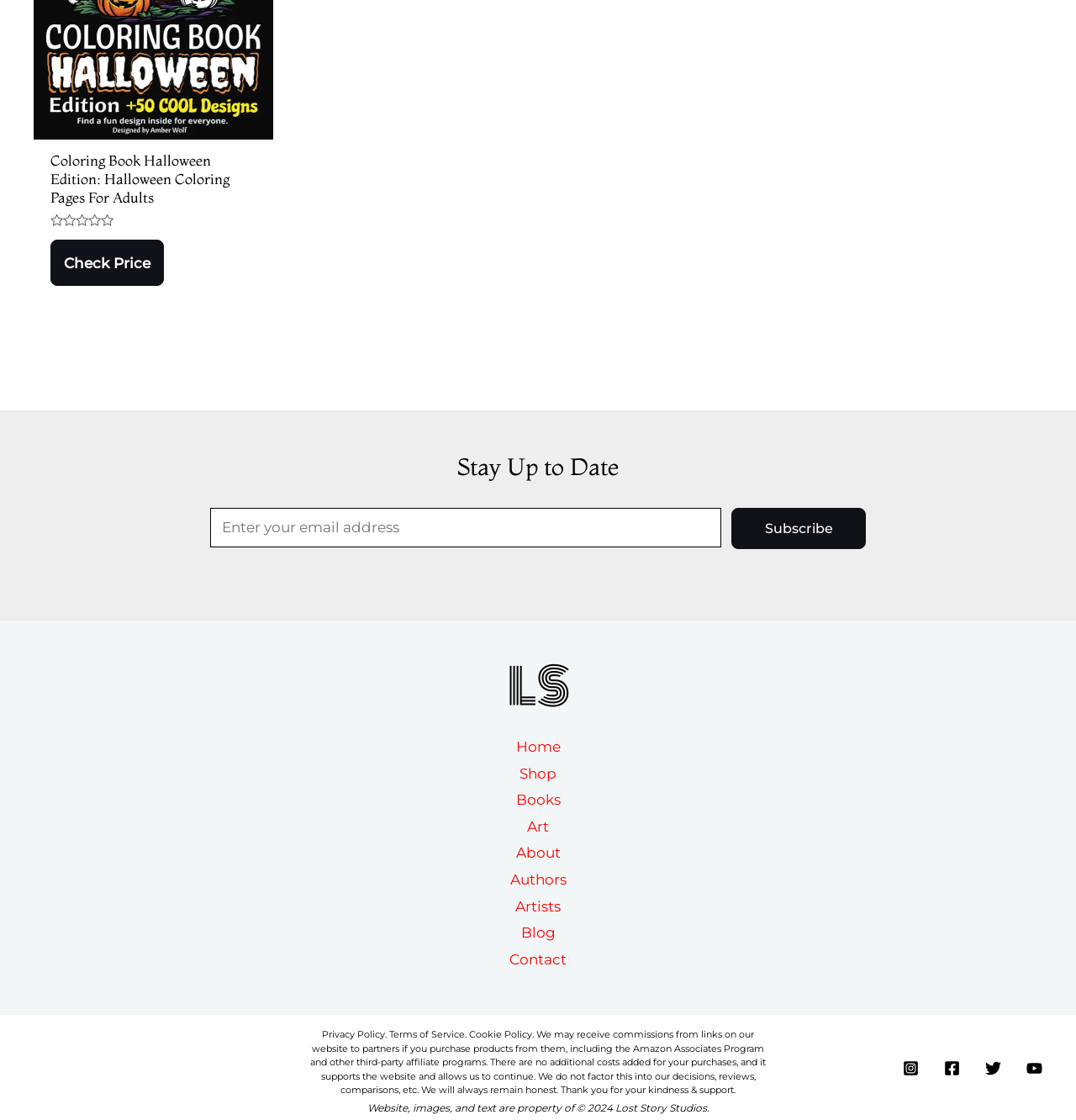Locate the bounding box coordinates of the segment that needs to be clicked to meet this instruction: "Visit the home page".

[0.479, 0.659, 0.521, 0.674]